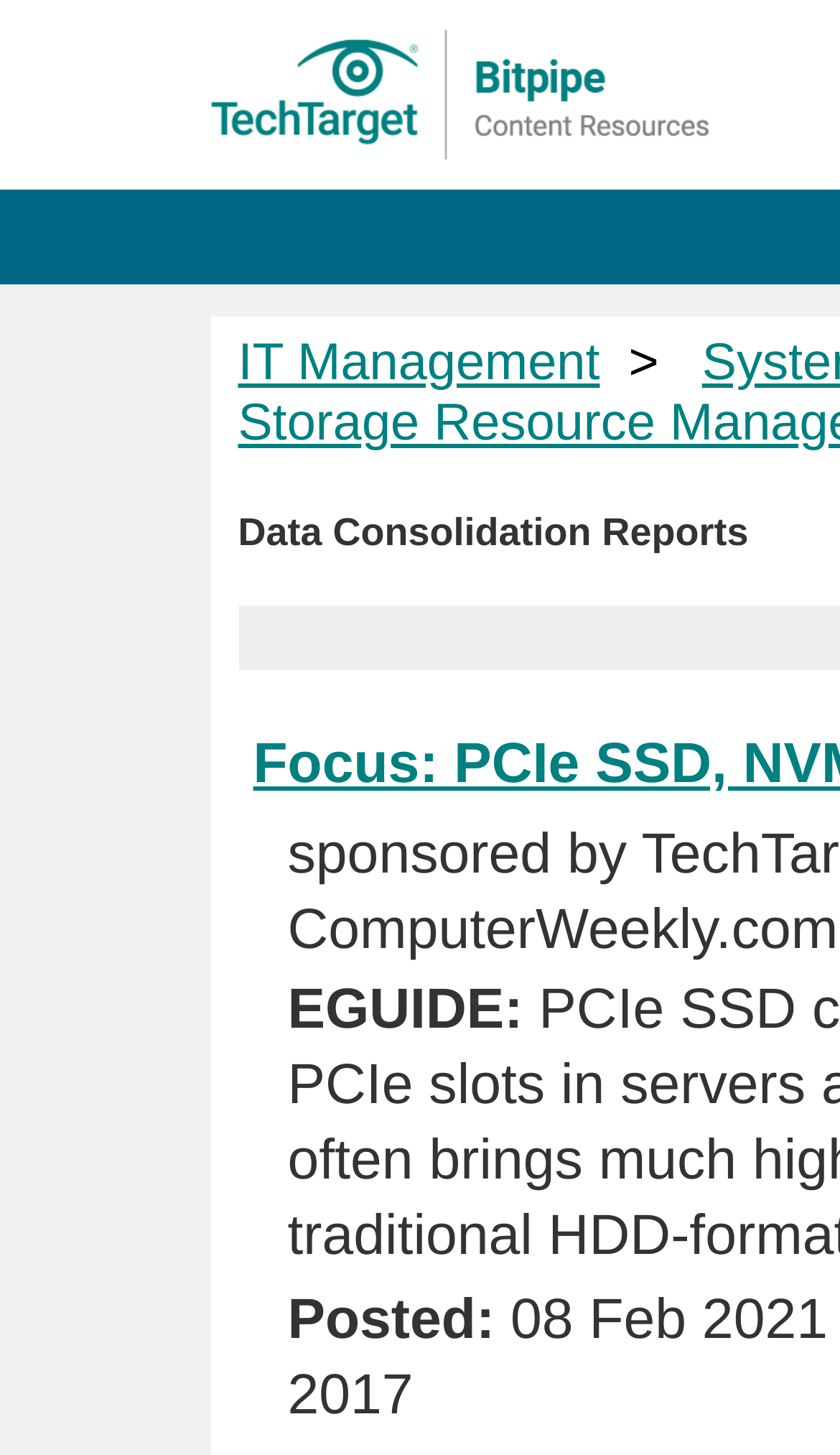From the screenshot, find the bounding box of the UI element matching this description: "IT Management". Supply the bounding box coordinates in the form [left, top, right, bottom], each a float between 0 and 1.

[0.283, 0.23, 0.714, 0.269]